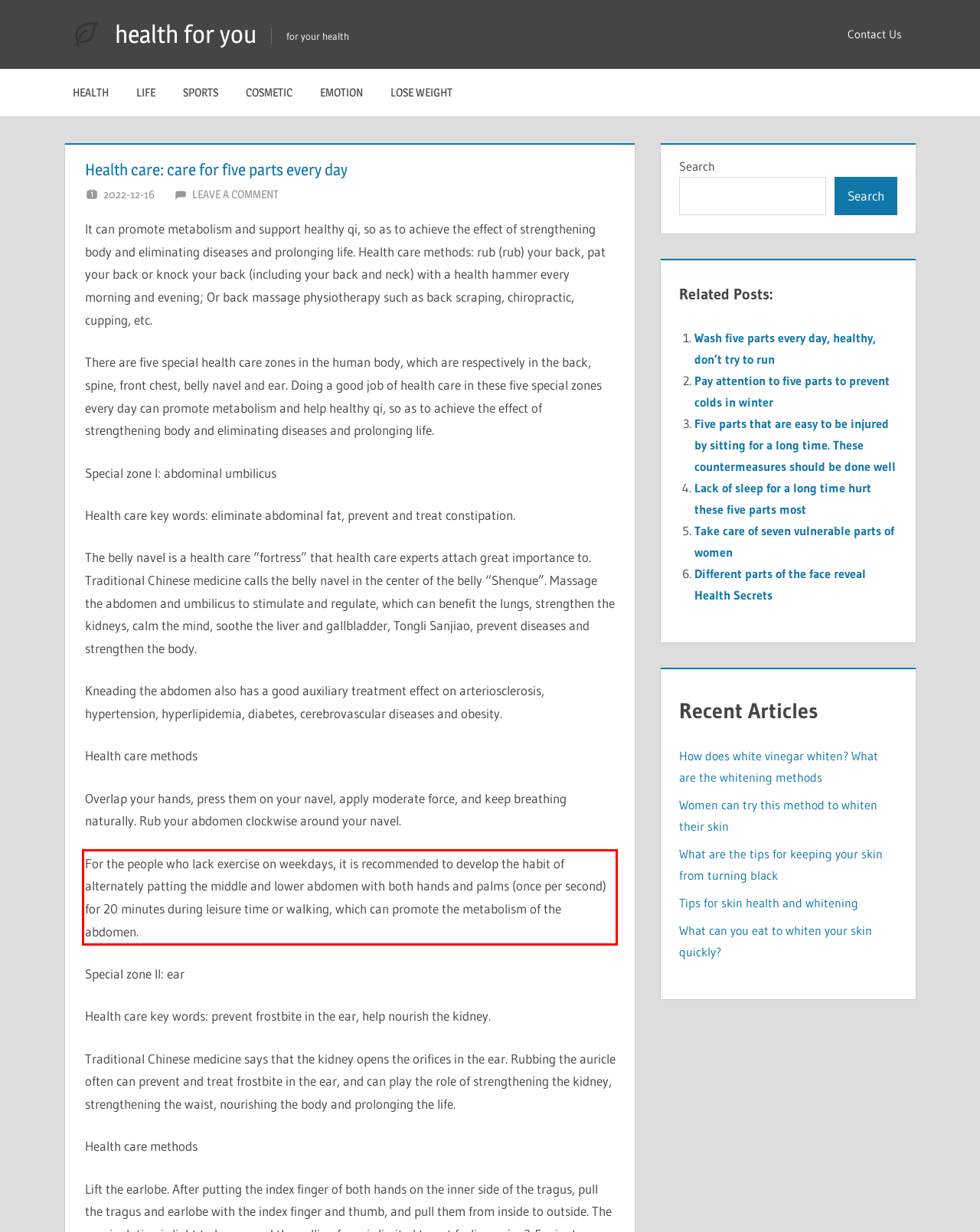You are given a screenshot with a red rectangle. Identify and extract the text within this red bounding box using OCR.

For the people who lack exercise on weekdays, it is recommended to develop the habit of alternately patting the middle and lower abdomen with both hands and palms (once per second) for 20 minutes during leisure time or walking, which can promote the metabolism of the abdomen.